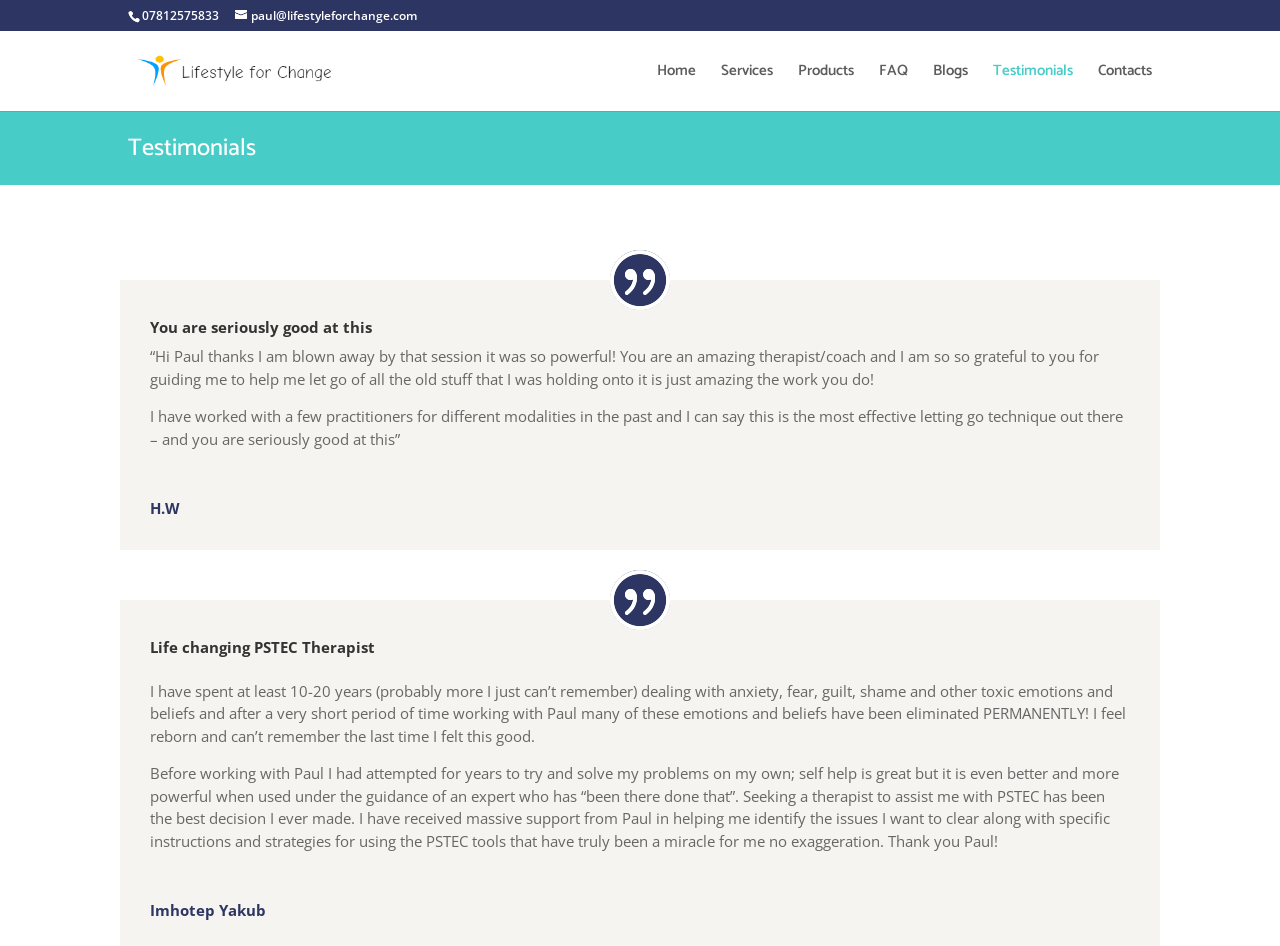Using the information in the image, give a comprehensive answer to the question: 
How many testimonials are displayed?

I counted the number of testimonials by looking at the text blocks with quotes and names at the end, which are H.W, Imhotep Yakub, and one without a name. There are three of them.